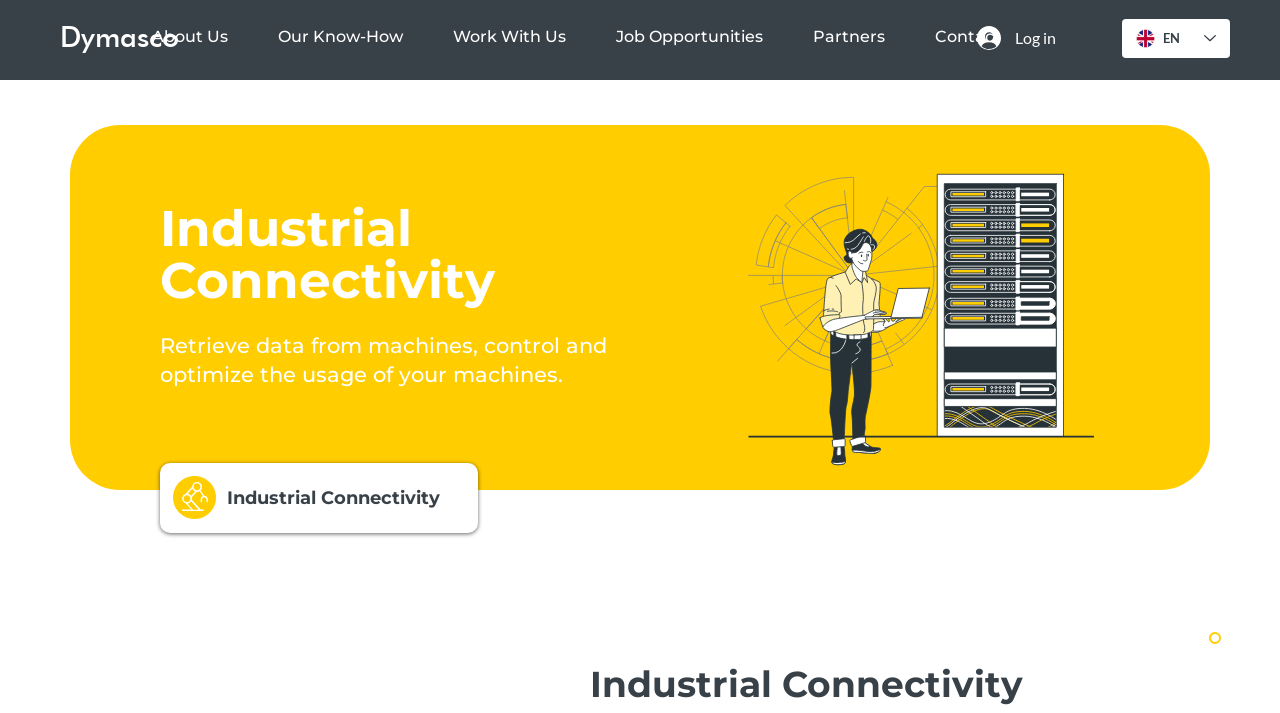Using the format (top-left x, top-left y, bottom-right x, bottom-right y), provide the bounding box coordinates for the described UI element. All values should be floating point numbers between 0 and 1: Industrial Connectivity

[0.177, 0.683, 0.344, 0.714]